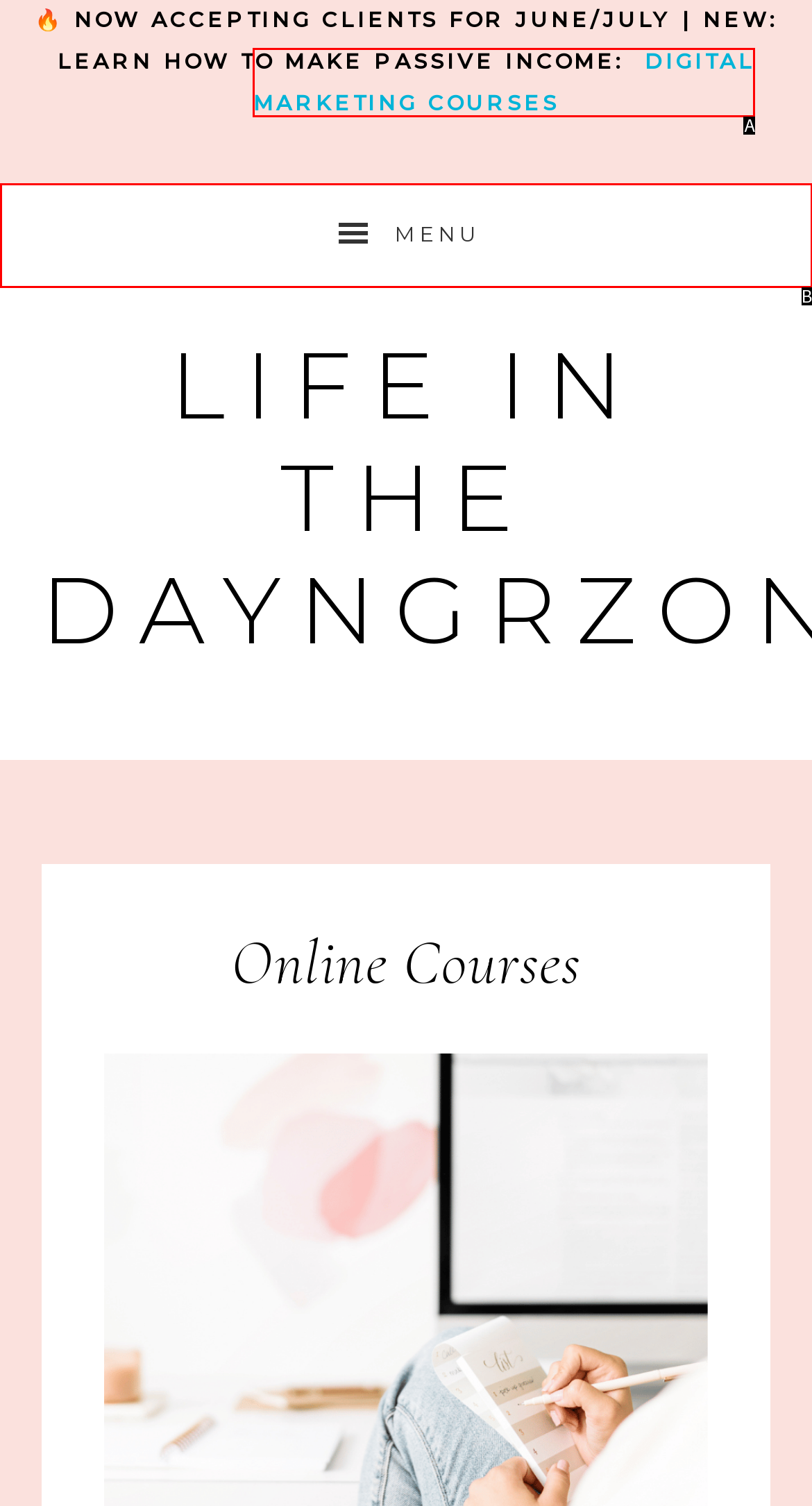Given the description: Menu, select the HTML element that matches it best. Reply with the letter of the chosen option directly.

B